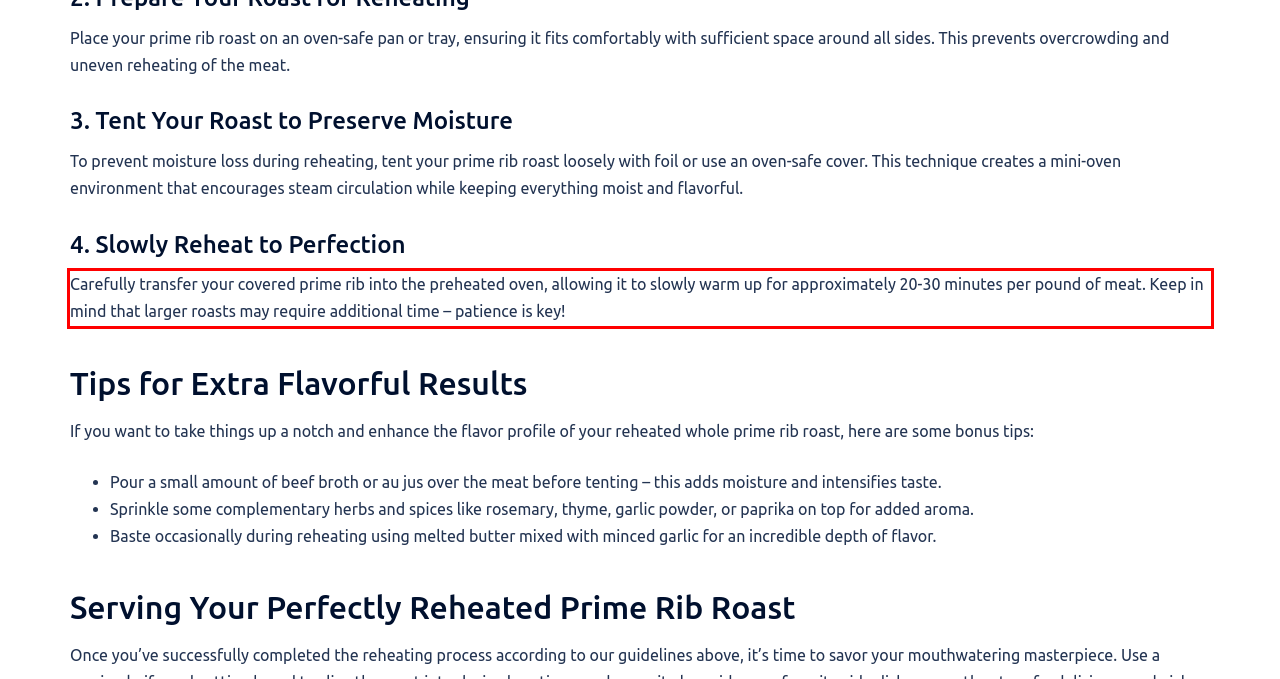Given a screenshot of a webpage containing a red bounding box, perform OCR on the text within this red bounding box and provide the text content.

Carefully transfer your covered prime rib into the preheated oven, allowing it to slowly warm up for approximately 20-30 minutes per pound of meat. Keep in mind that larger roasts may require additional time – patience is key!